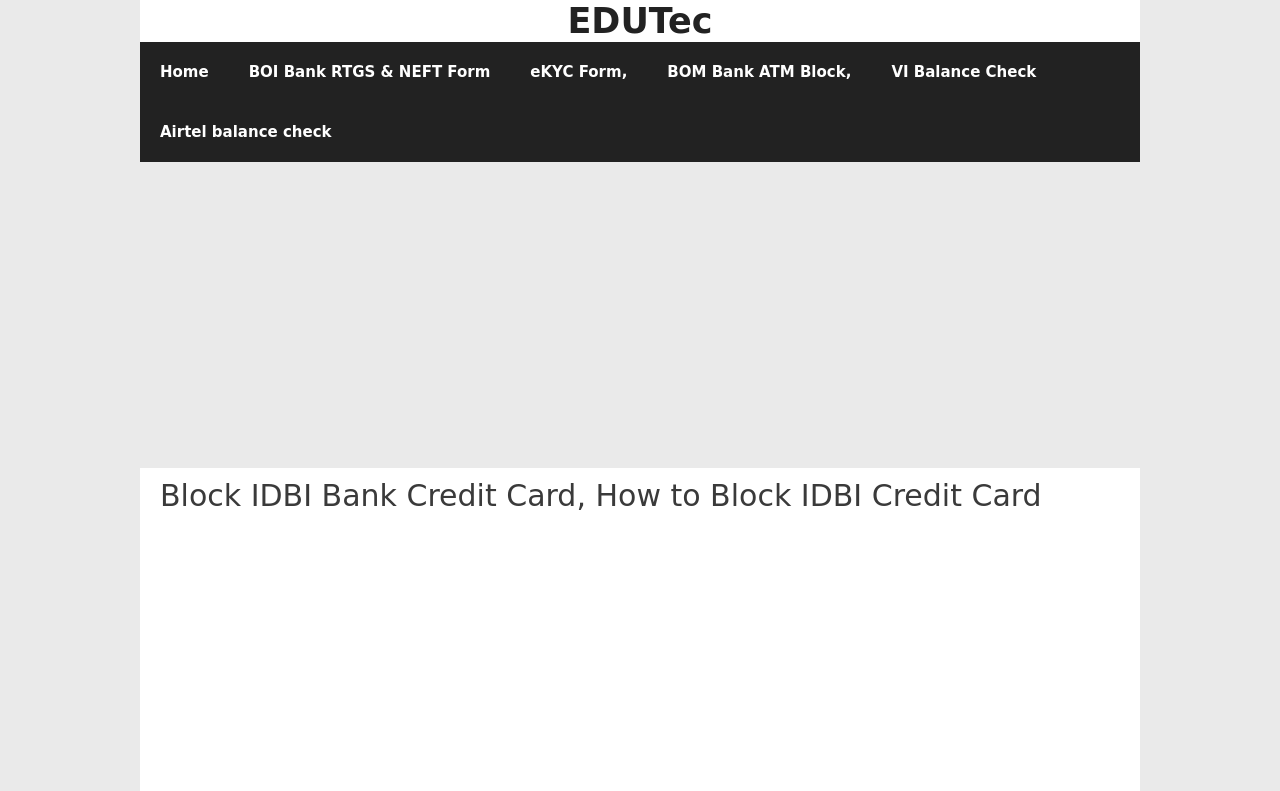What is the text on the banner?
From the image, provide a succinct answer in one word or a short phrase.

Site